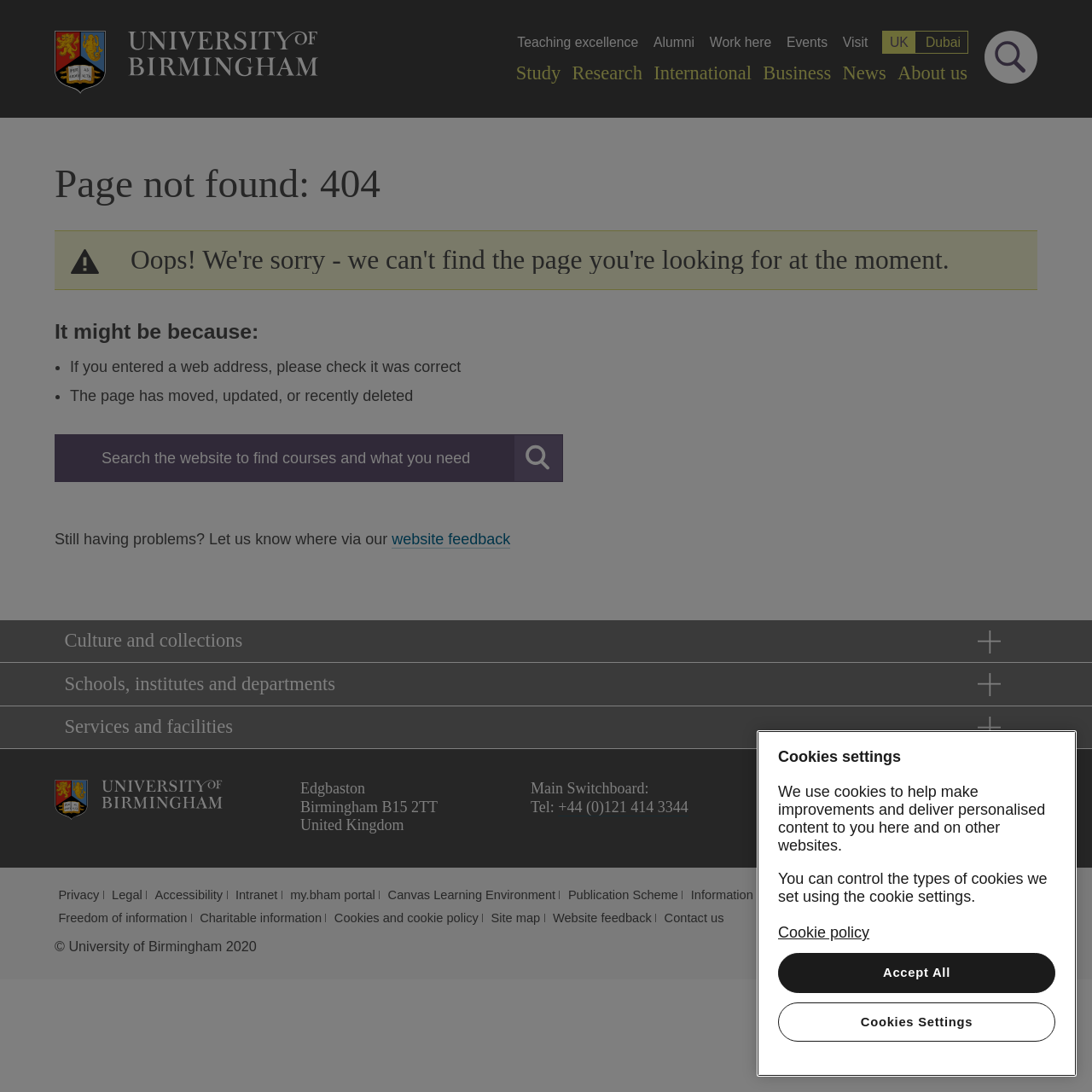Please identify the bounding box coordinates of the element I should click to complete this instruction: 'Contact the university'. The coordinates should be given as four float numbers between 0 and 1, like this: [left, top, right, bottom].

[0.608, 0.834, 0.663, 0.847]